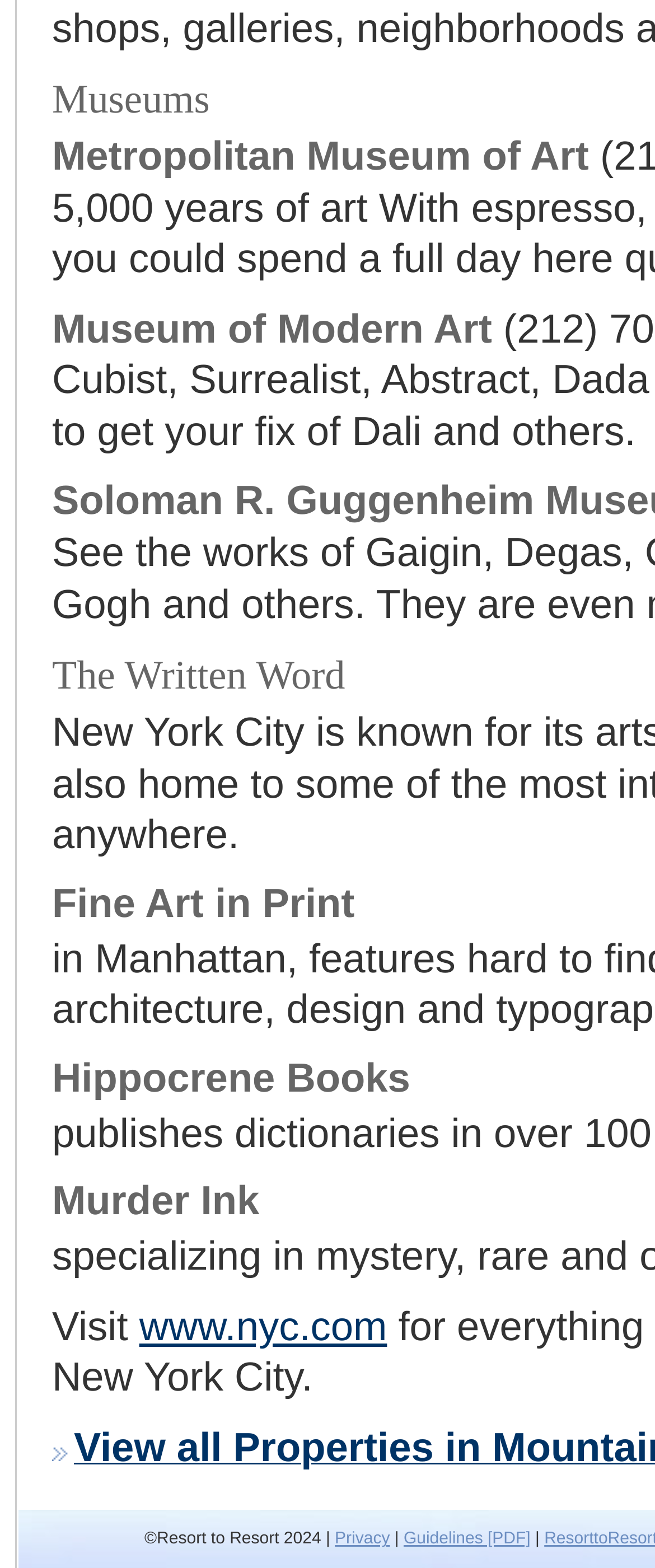Locate the bounding box of the UI element based on this description: "www.nyc.com". Provide four float numbers between 0 and 1 as [left, top, right, bottom].

[0.213, 0.832, 0.591, 0.861]